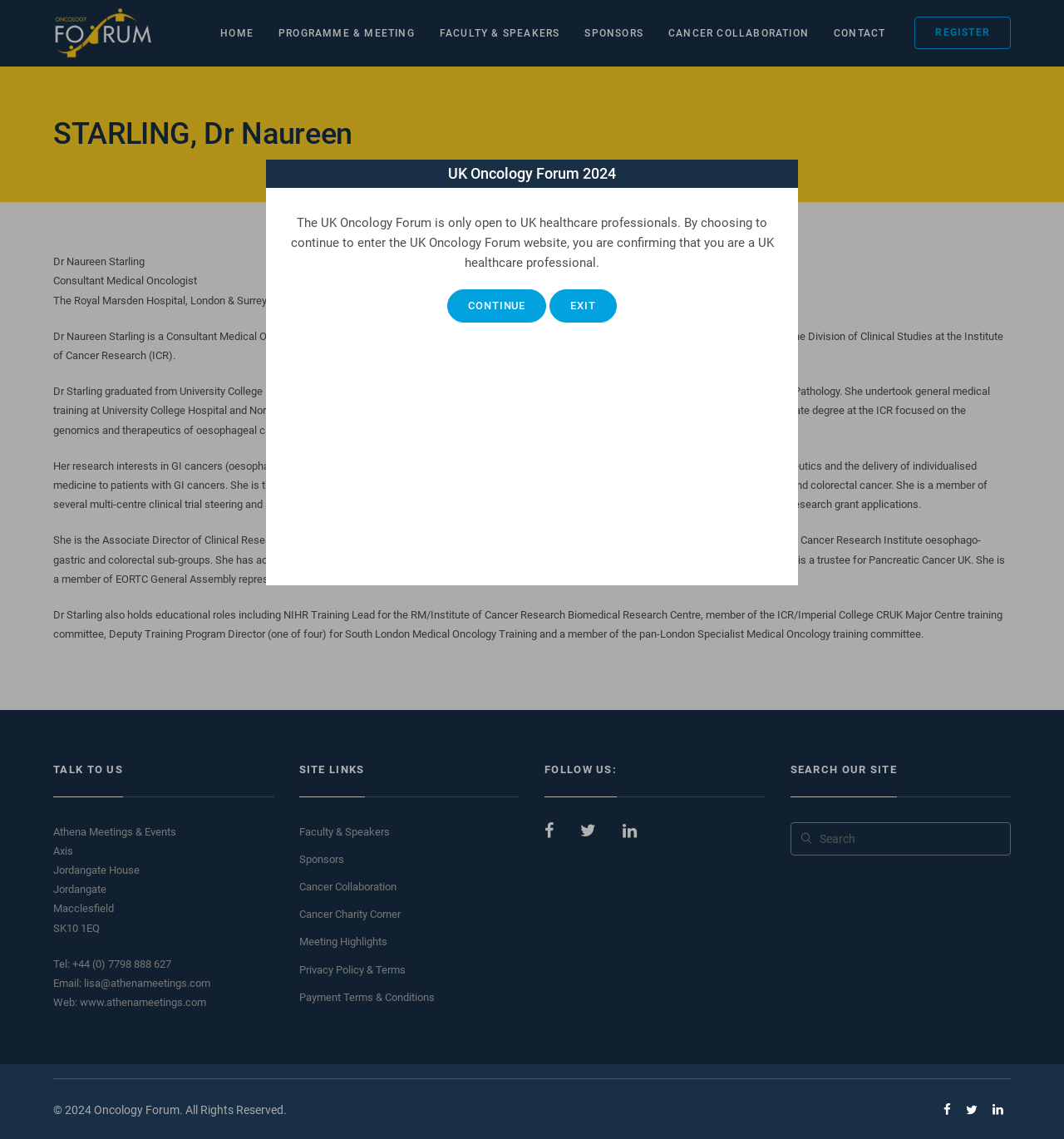Determine the bounding box coordinates of the element that should be clicked to execute the following command: "Click on the 'abaya' link".

None